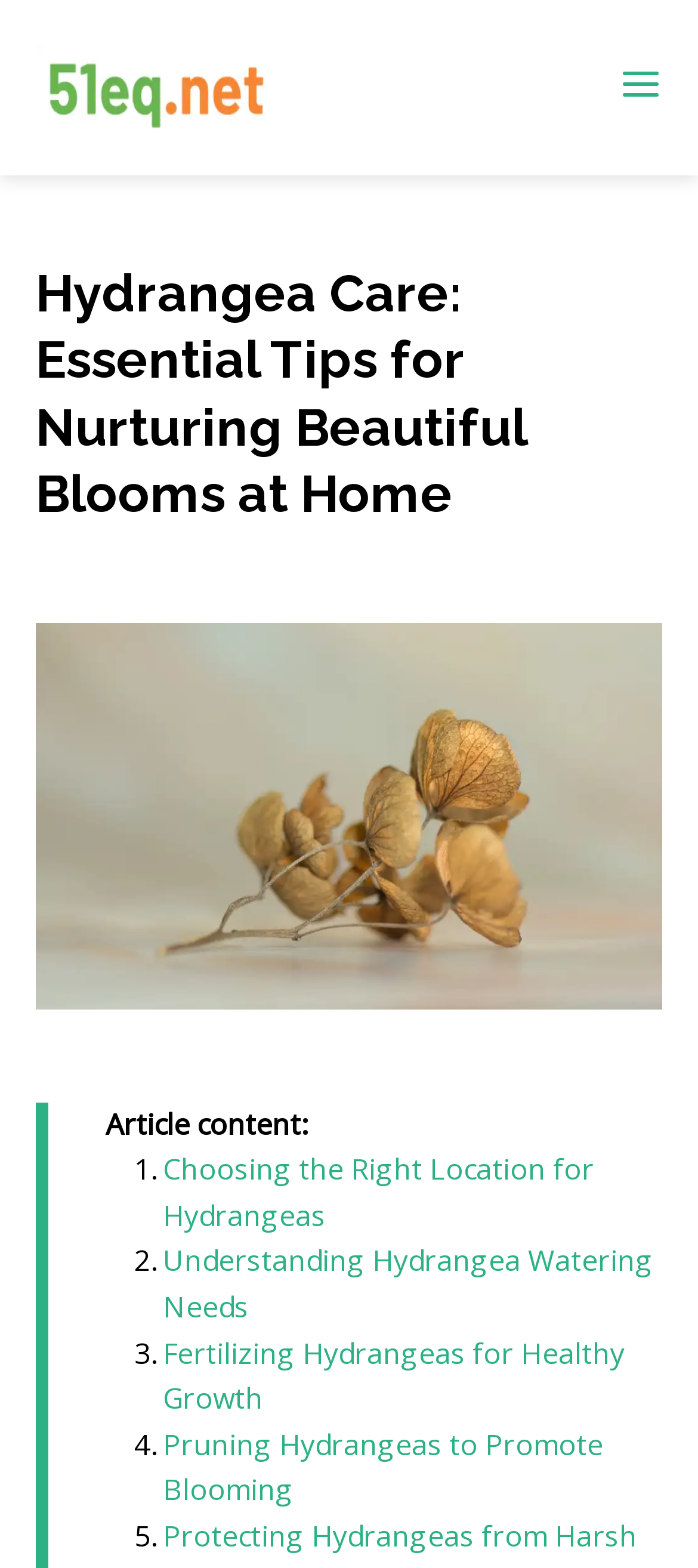Please respond in a single word or phrase: 
What is the purpose of the article content section on this webpage?

To provide information on hydrangea care